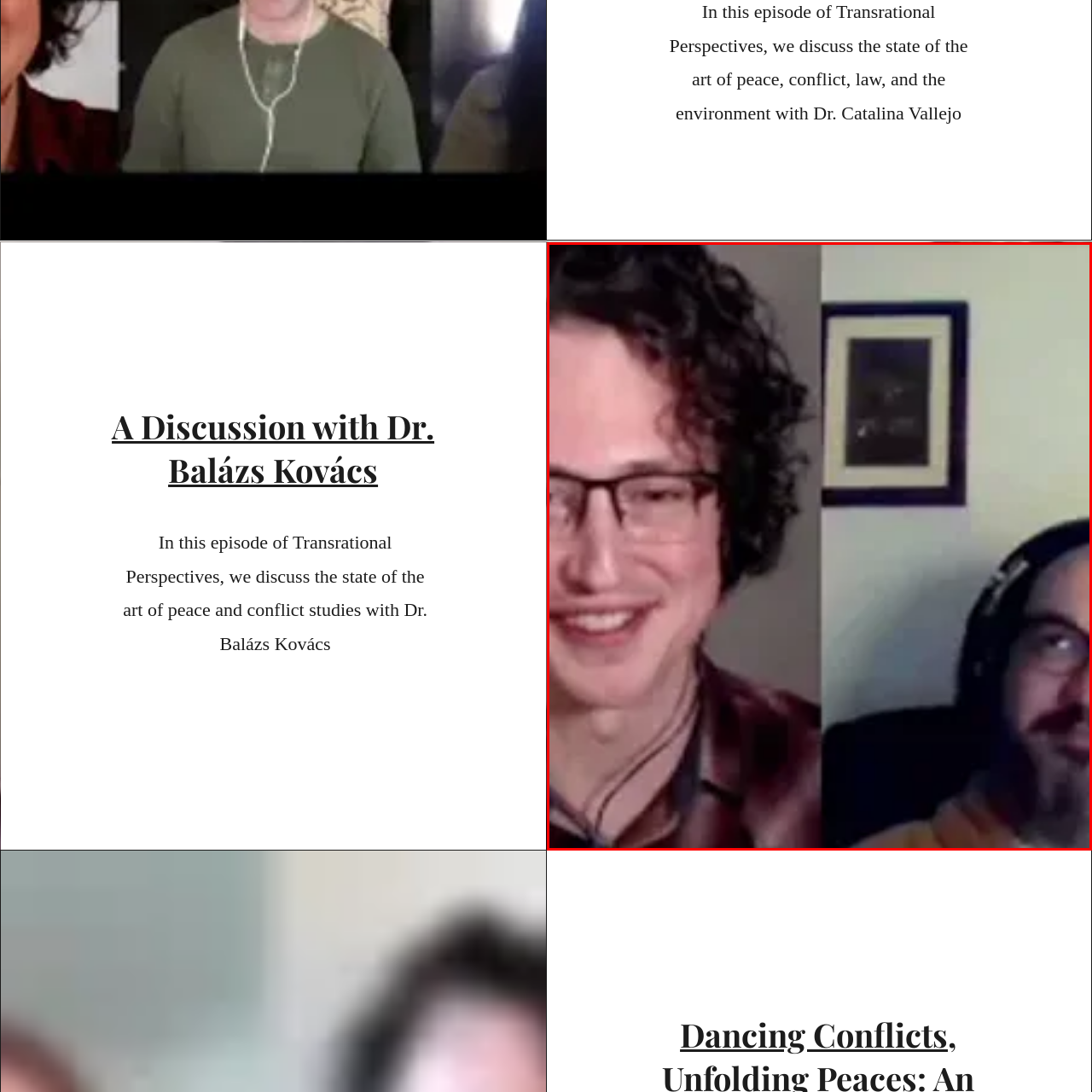What is the man on the right wearing on his ears?
Assess the image contained within the red bounding box and give a detailed answer based on the visual elements present in the image.

According to the caption, the man on the right is wearing headphones, which suggests that he may be involved in a virtual conversation or podcast.